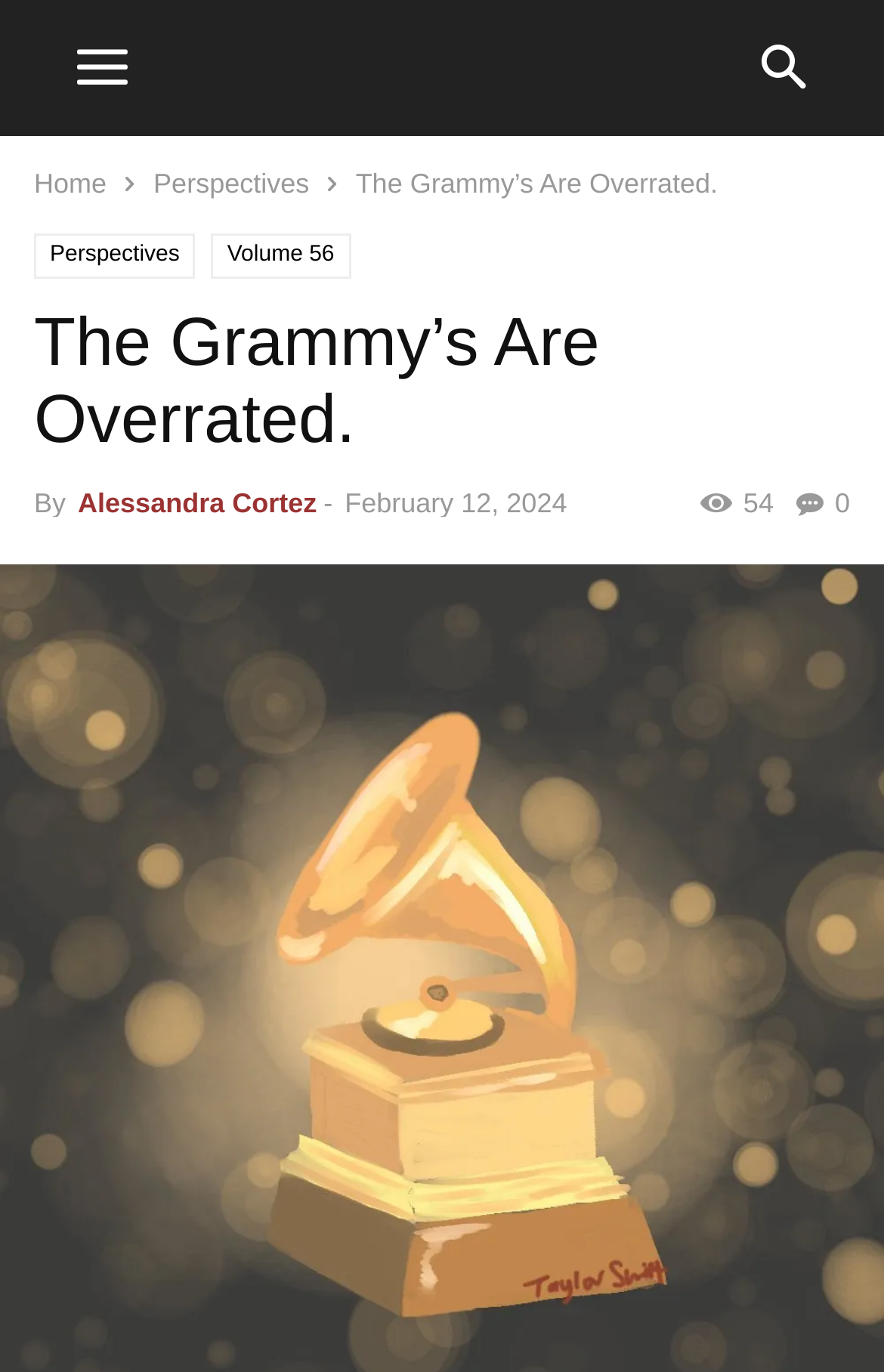How many comments does the article have?
Based on the image, answer the question with as much detail as possible.

I found a static text element with the text '54' located near a link element with a comment icon, indicating that the article has 54 comments.